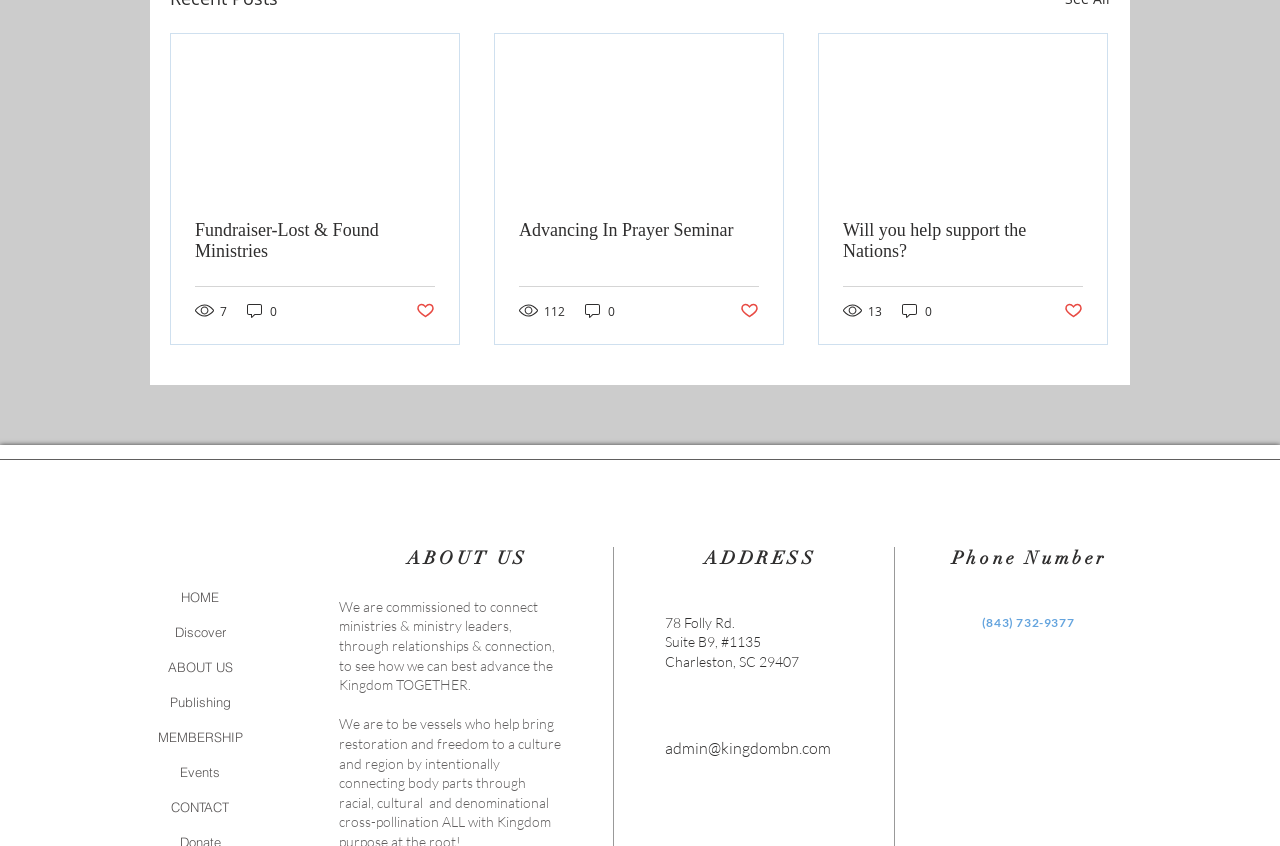Please specify the bounding box coordinates for the clickable region that will help you carry out the instruction: "Check the 'CONTACT' page".

[0.097, 0.934, 0.216, 0.975]